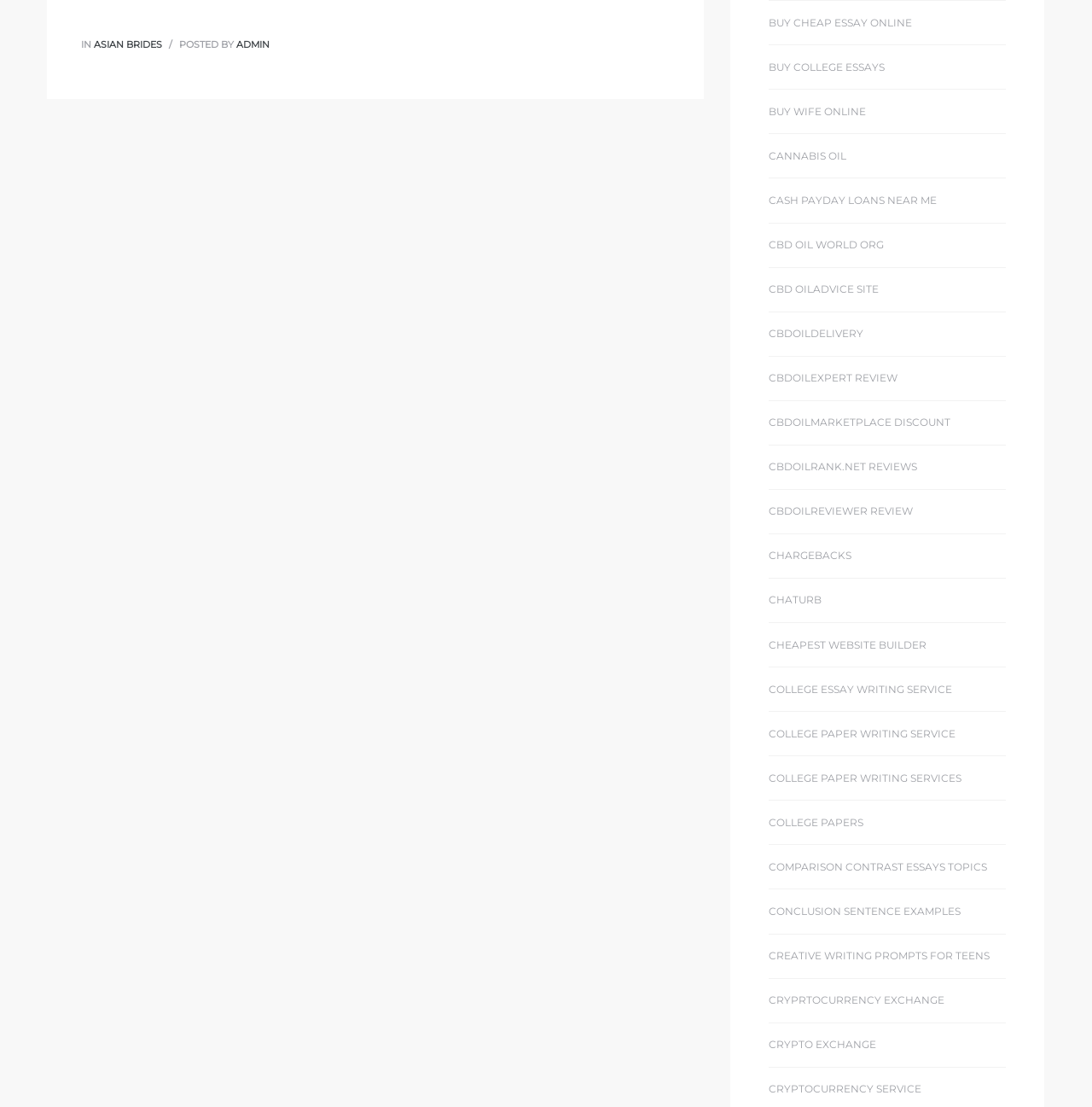What is the last link on the webpage?
Carefully examine the image and provide a detailed answer to the question.

The last link on the webpage is 'CRYPTOCURRENCY SERVICE' which is located at the bottom-right corner of the webpage with a bounding box of [0.704, 0.975, 0.844, 0.993].